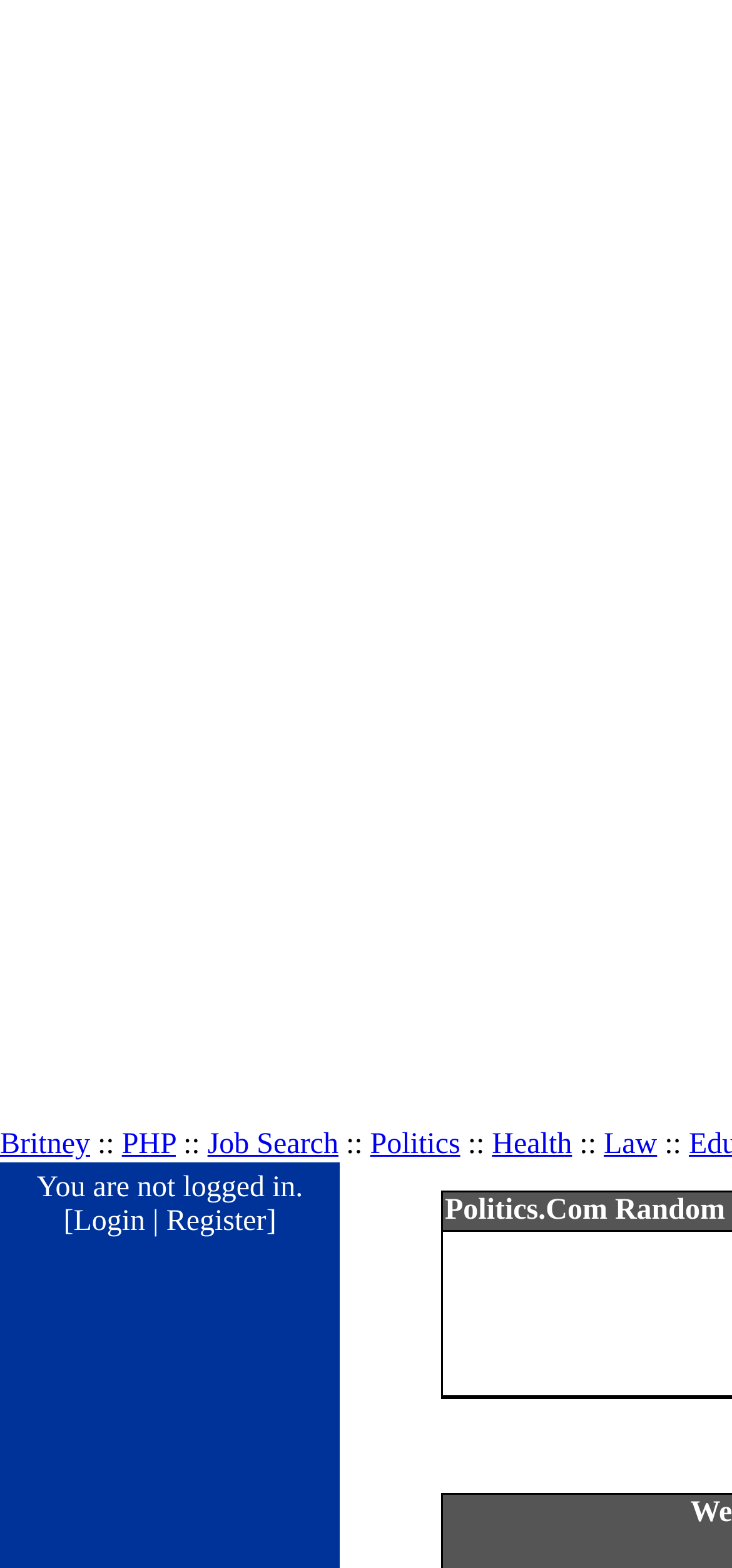Please determine the bounding box coordinates for the element with the description: "Job Search".

[0.283, 0.72, 0.462, 0.74]